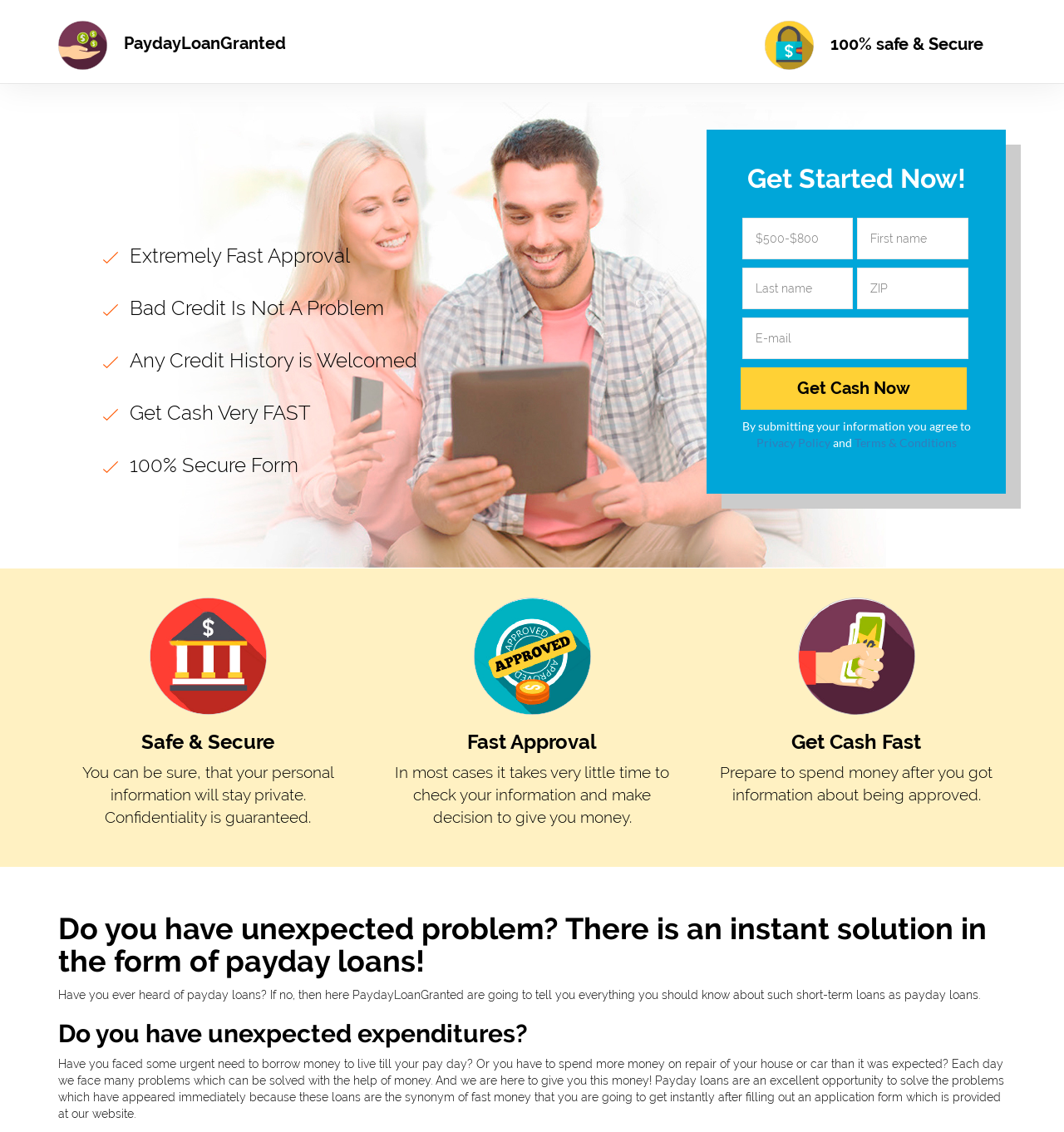Please determine the bounding box coordinates of the clickable area required to carry out the following instruction: "Click the 'Get Cash Now' button". The coordinates must be four float numbers between 0 and 1, represented as [left, top, right, bottom].

[0.696, 0.325, 0.909, 0.362]